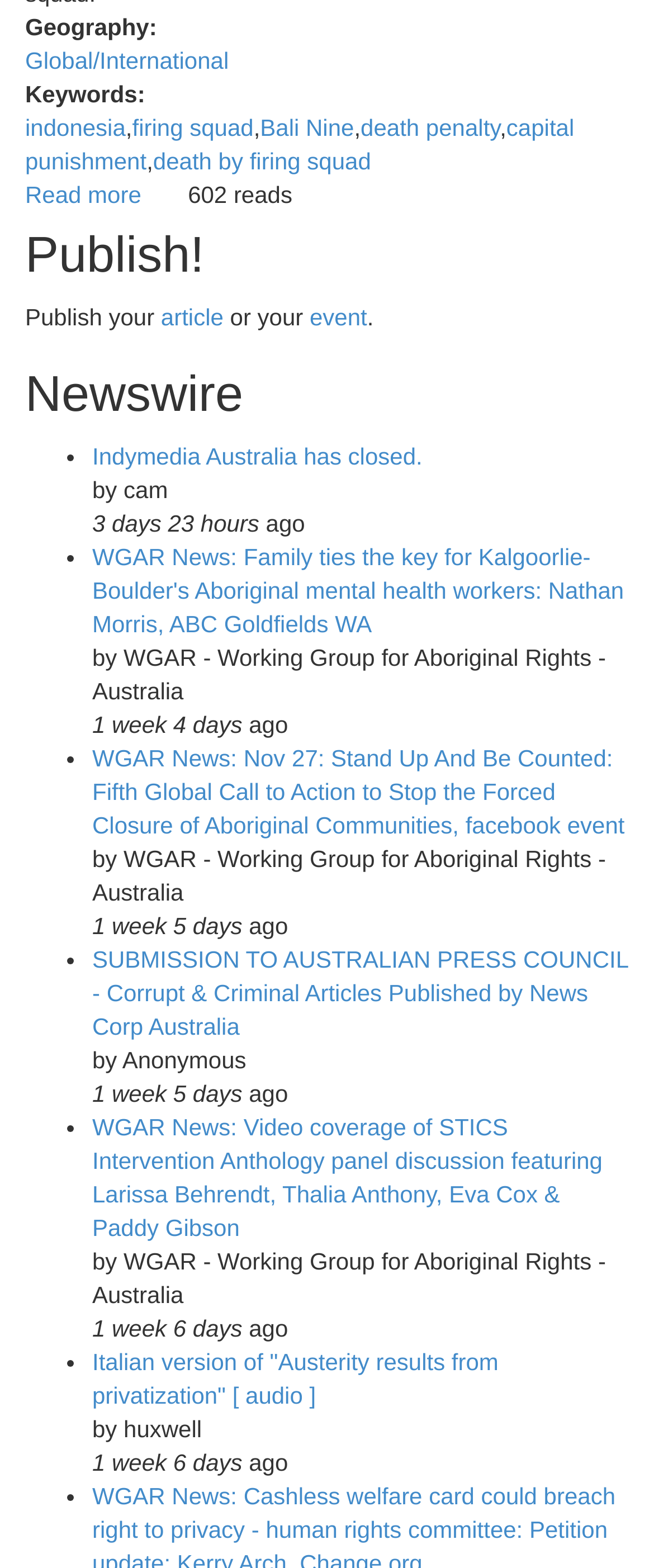Bounding box coordinates are specified in the format (top-left x, top-left y, bottom-right x, bottom-right y). All values are floating point numbers bounded between 0 and 1. Please provide the bounding box coordinate of the region this sentence describes: Annette Maria Sexton-Ruiz

None